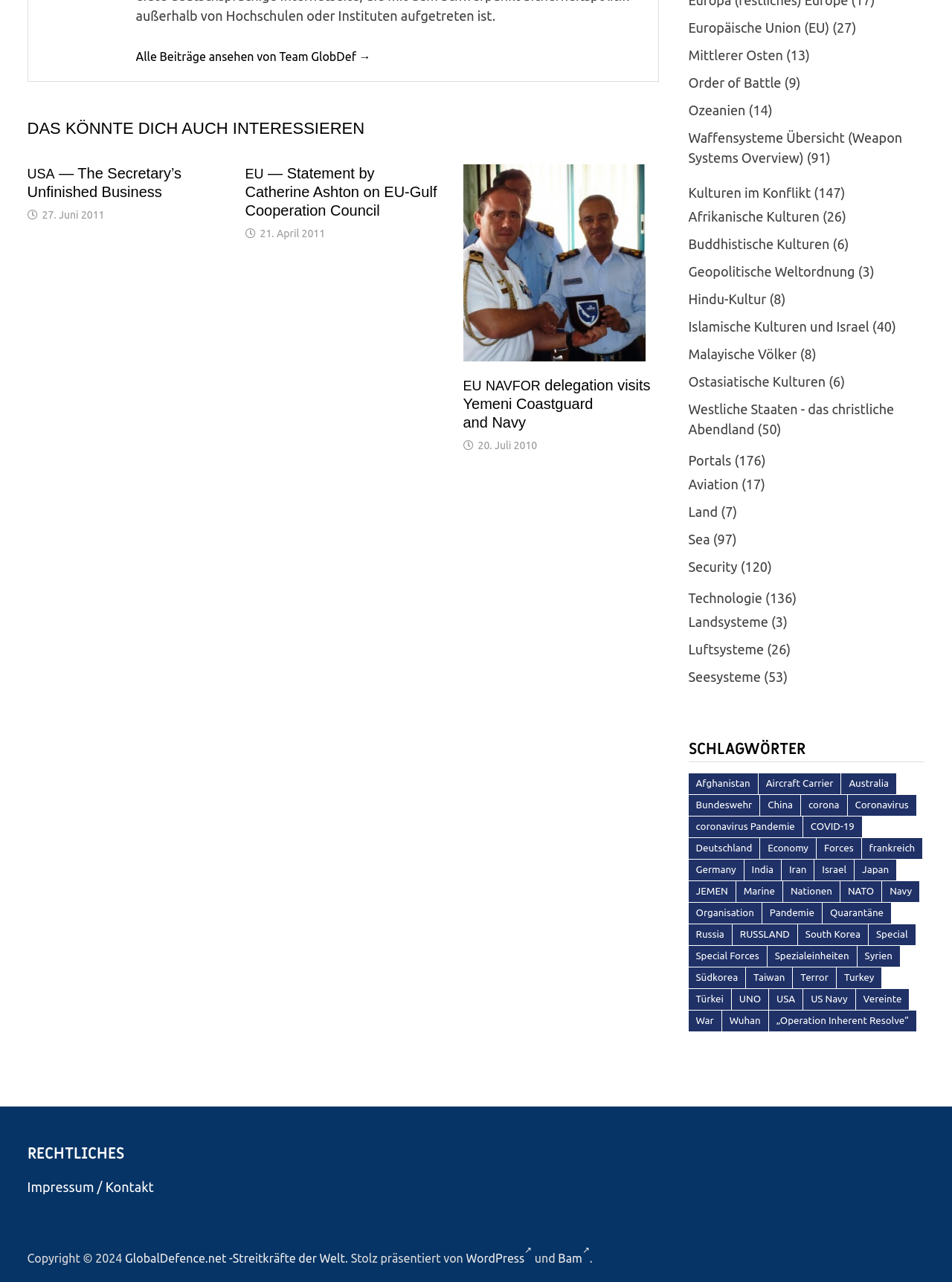Identify the bounding box coordinates of the section that should be clicked to achieve the task described: "View all posts from Team GlobDef".

[0.143, 0.039, 0.389, 0.049]